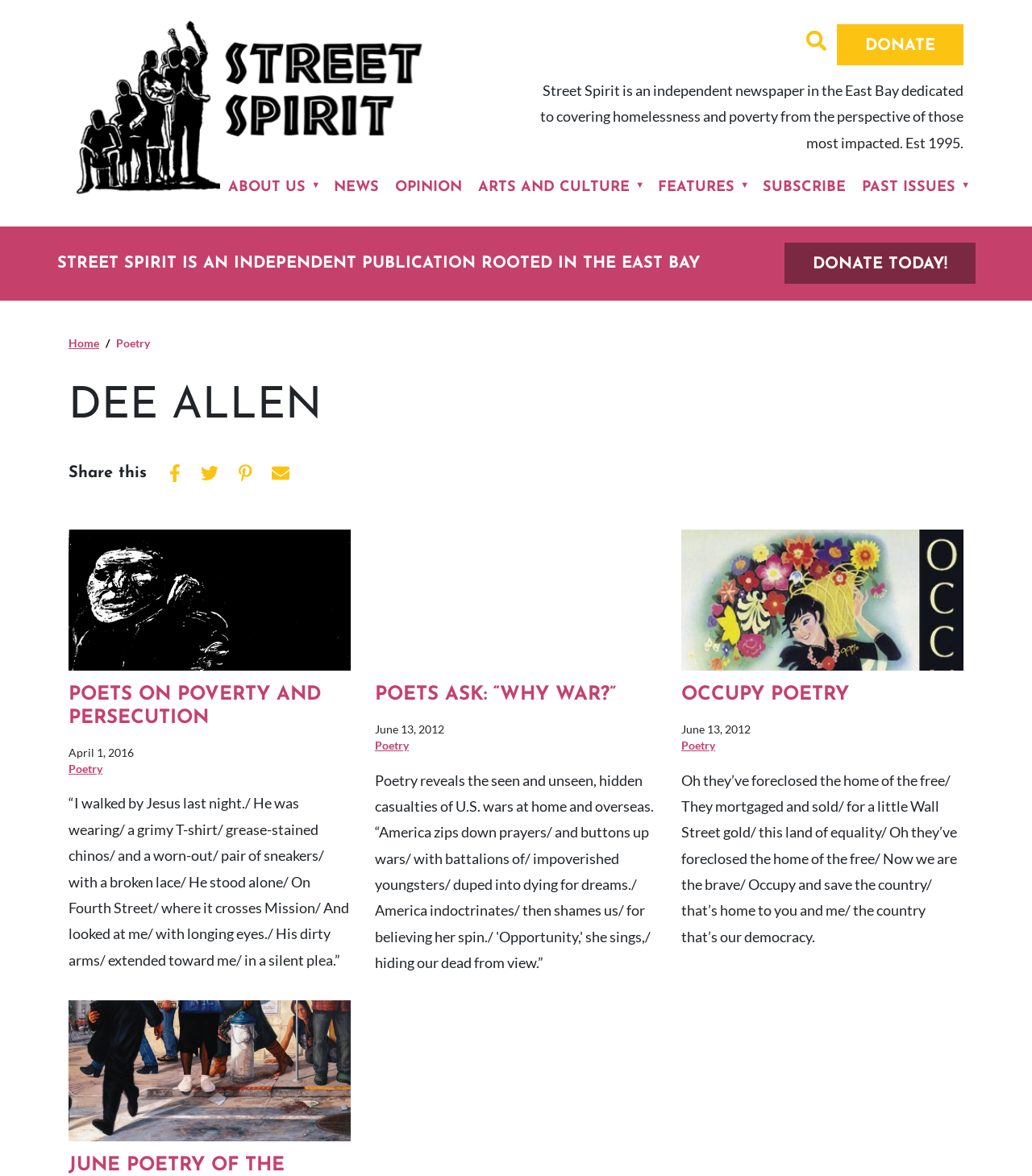Kindly determine the bounding box coordinates of the area that needs to be clicked to fulfill this instruction: "Click on the 'DONATE' button".

[0.811, 0.021, 0.934, 0.056]